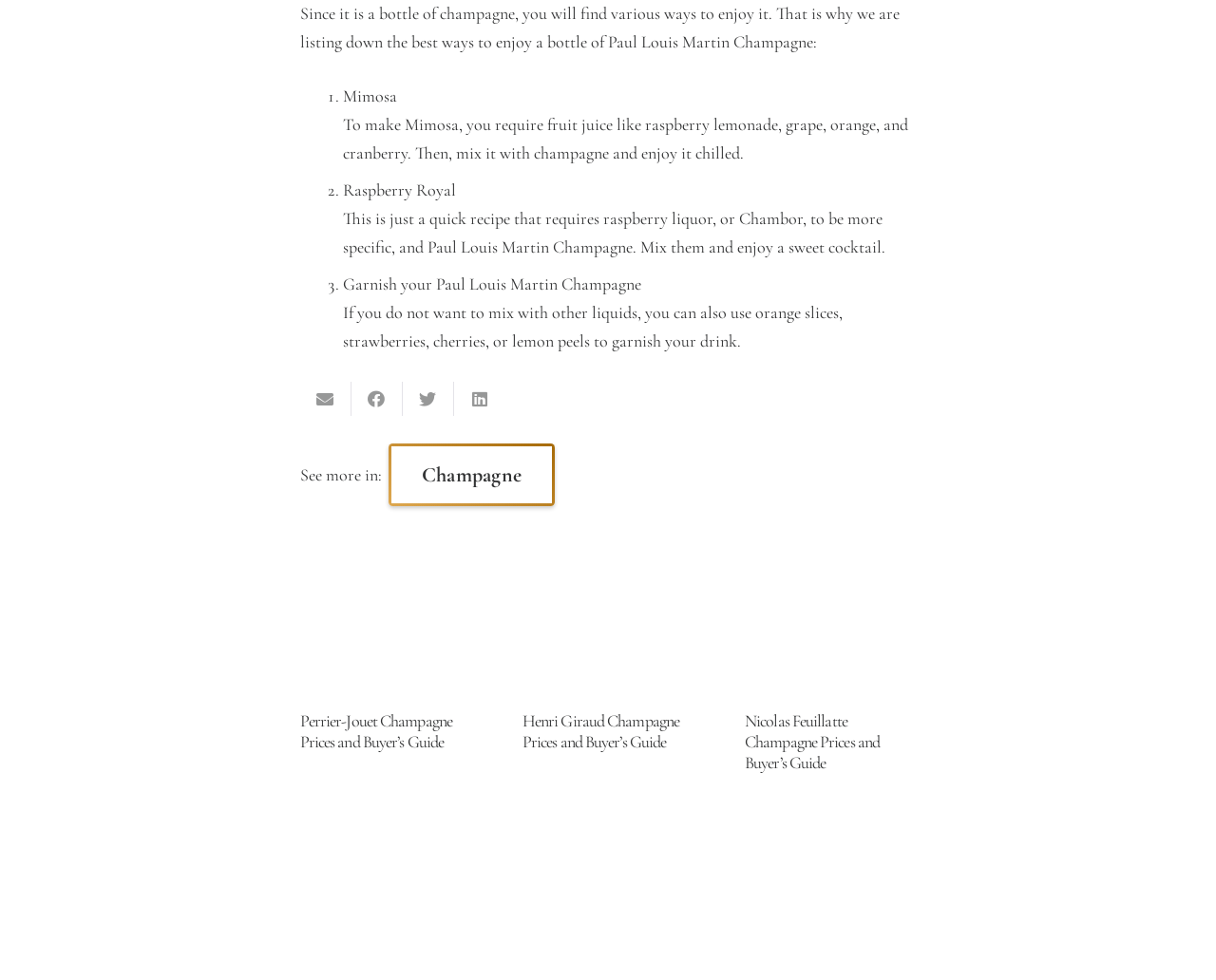What is the first way to enjoy champagne mentioned?
Give a one-word or short-phrase answer derived from the screenshot.

Mimosa